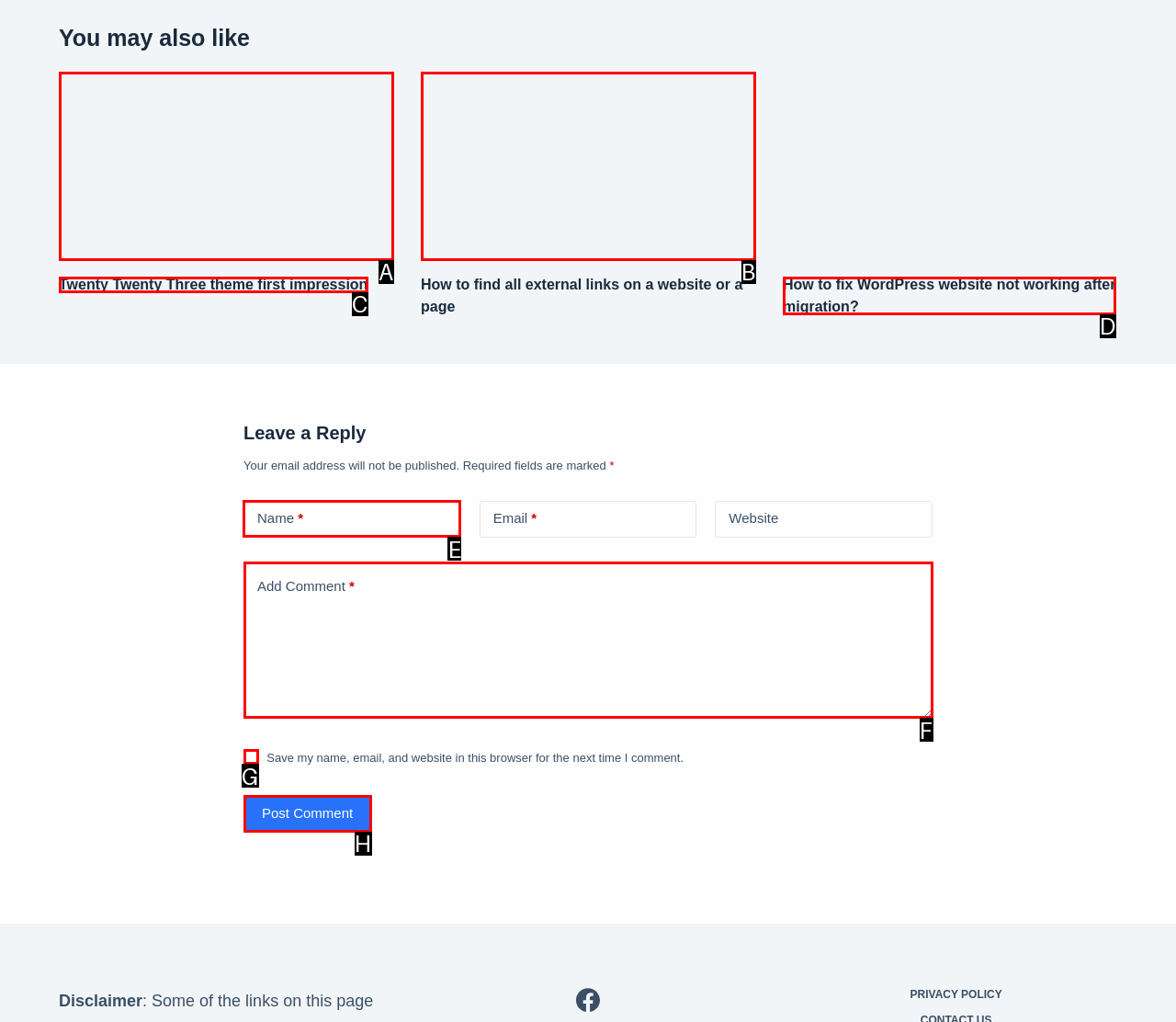Identify the correct choice to execute this task: Enter your name in the 'Name' field
Respond with the letter corresponding to the right option from the available choices.

E